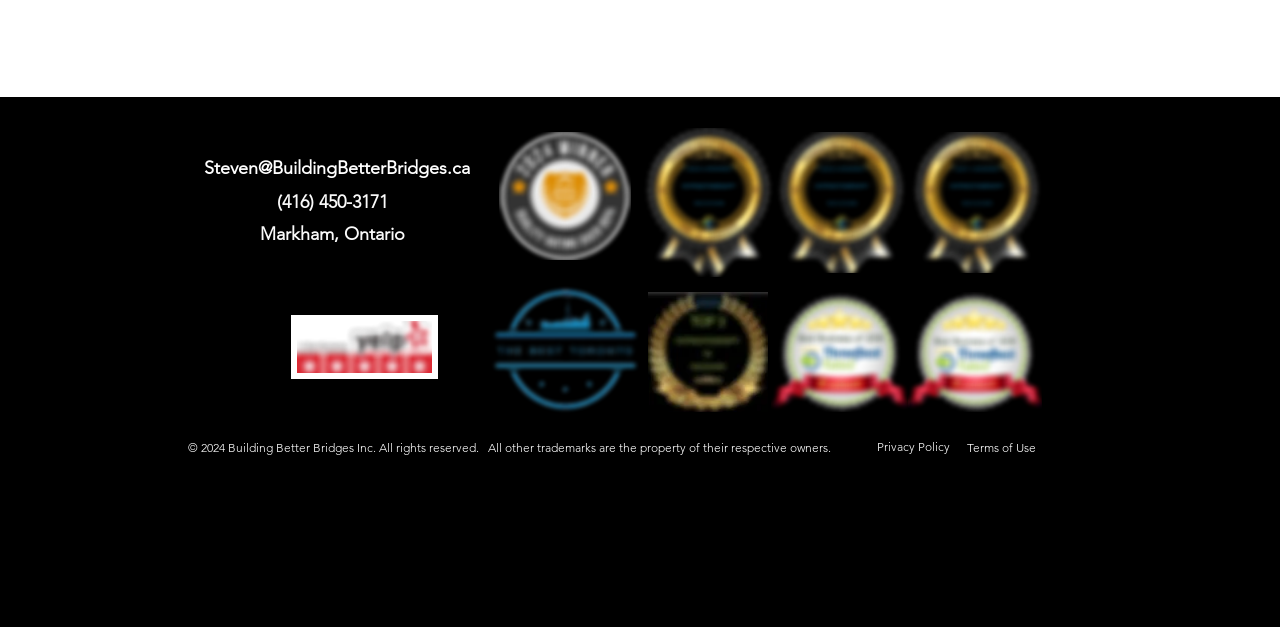Given the content of the image, can you provide a detailed answer to the question?
How many social media icons are there in the social bar?

I found the social media icon by looking at the list element with the description 'Social Bar' located at [0.83, 0.681, 0.861, 0.743], which contains a link element with the description 'Facebook Social Icon'. There is only one social media icon in the social bar.